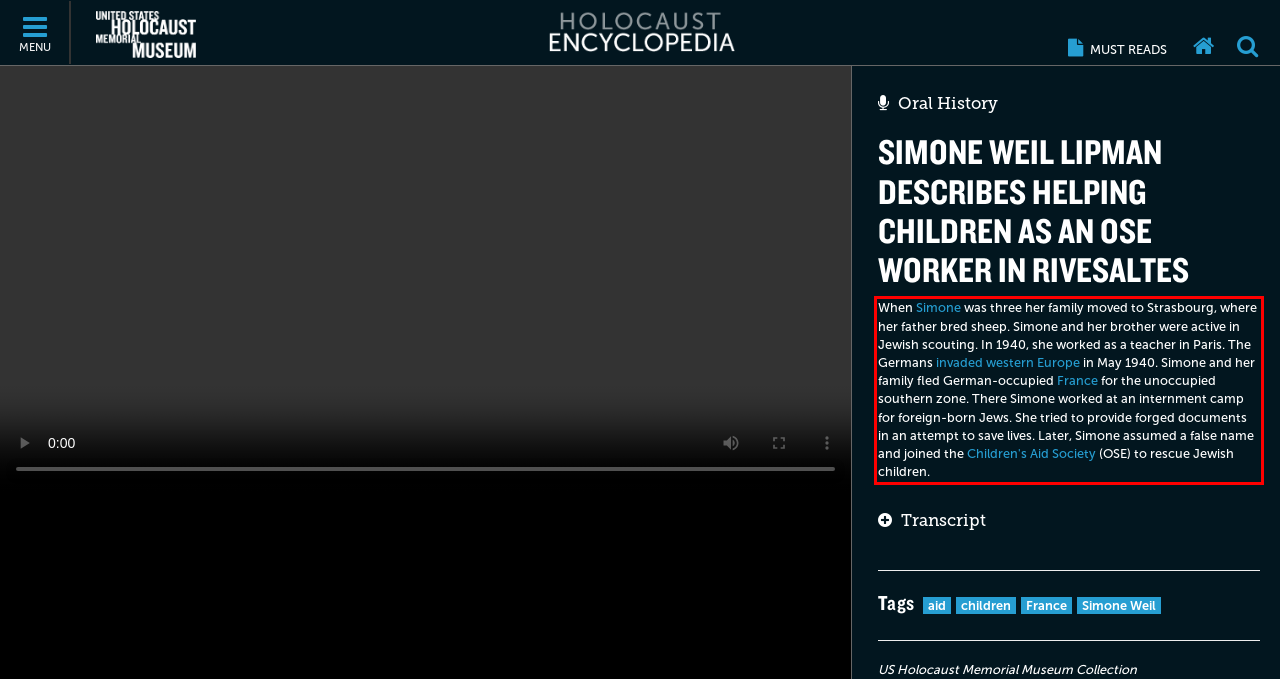You have a webpage screenshot with a red rectangle surrounding a UI element. Extract the text content from within this red bounding box.

When Simone was three her family moved to Strasbourg, where her father bred sheep. Simone and her brother were active in Jewish scouting. In 1940, she worked as a teacher in Paris. The Germans invaded western Europe in May 1940. Simone and her family fled German-occupied France for the unoccupied southern zone. There Simone worked at an internment camp for foreign-born Jews. She tried to provide forged documents in an attempt to save lives. Later, Simone assumed a false name and joined the Children's Aid Society (OSE) to rescue Jewish children.